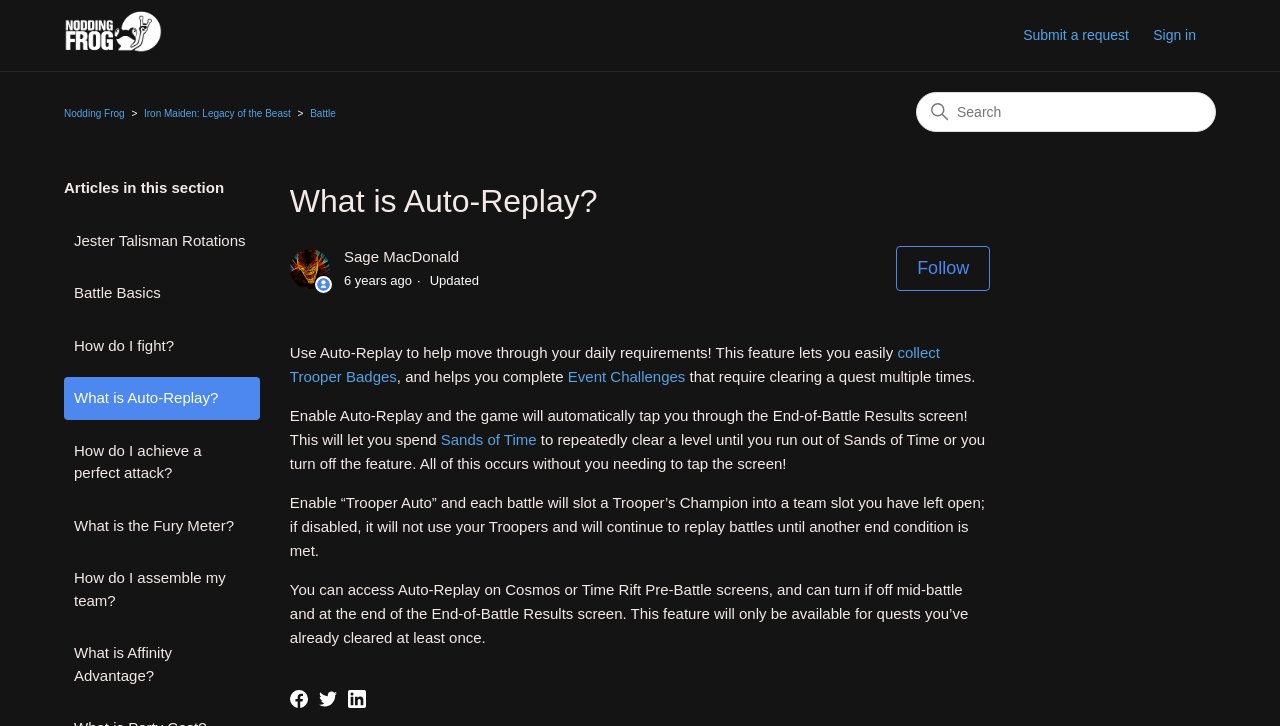Identify the bounding box coordinates for the UI element described by the following text: "What is the Fury Meter?". Provide the coordinates as four float numbers between 0 and 1, in the format [left, top, right, bottom].

[0.05, 0.695, 0.203, 0.753]